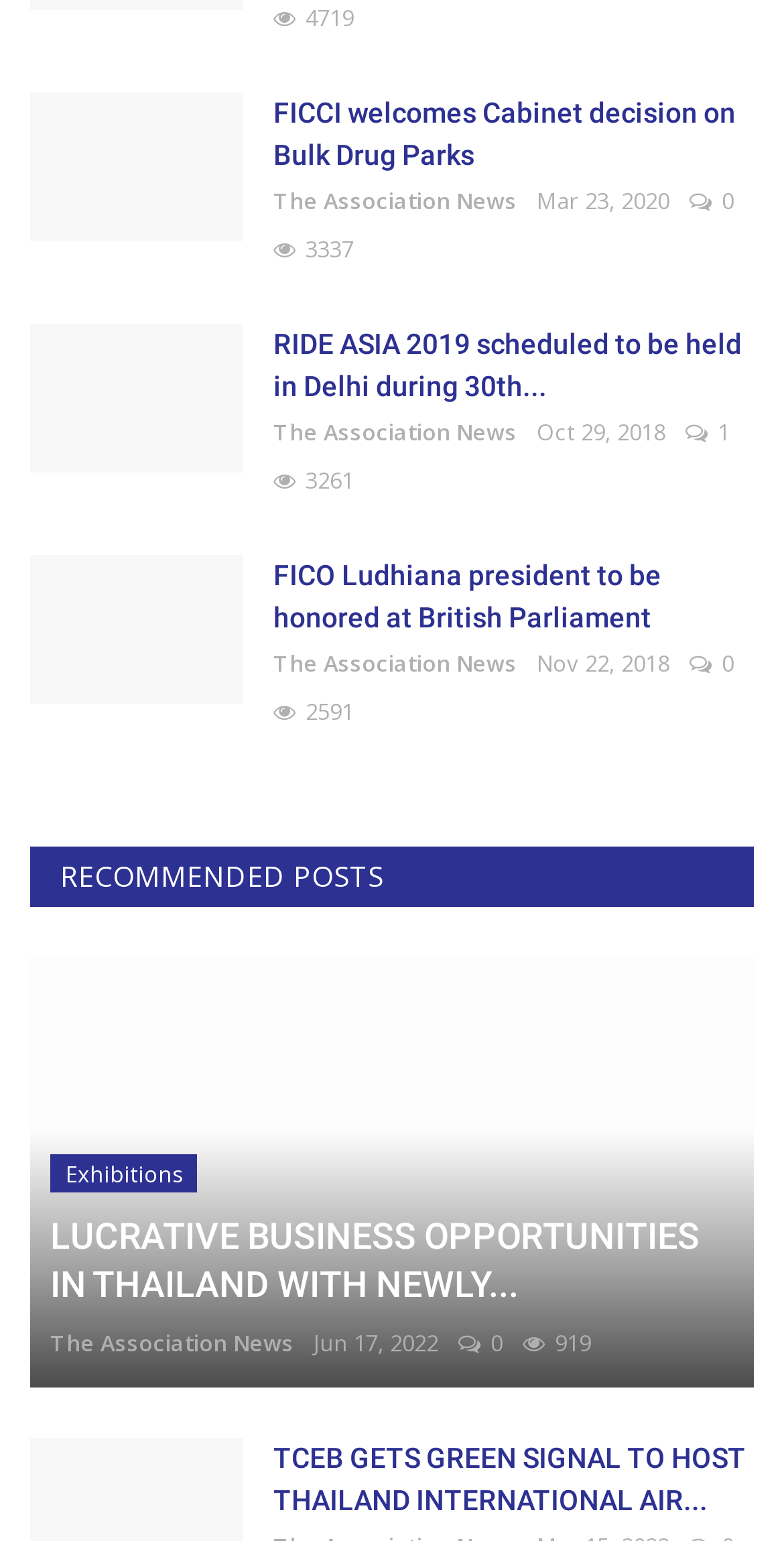Based on the element description "The Association News", predict the bounding box coordinates of the UI element.

[0.349, 0.115, 0.659, 0.146]